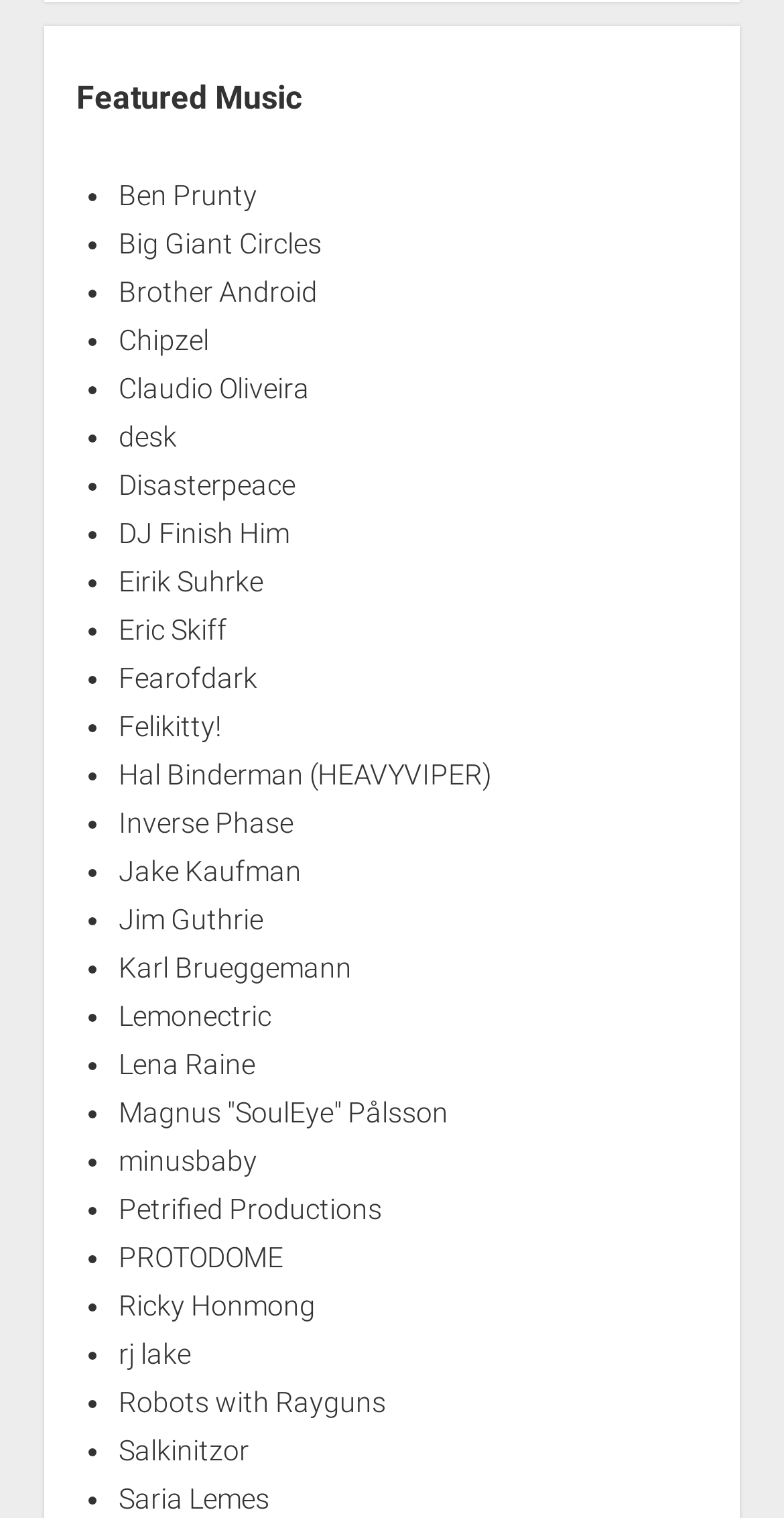What is the last music artist listed on this page?
Examine the screenshot and reply with a single word or phrase.

Saria Lemes